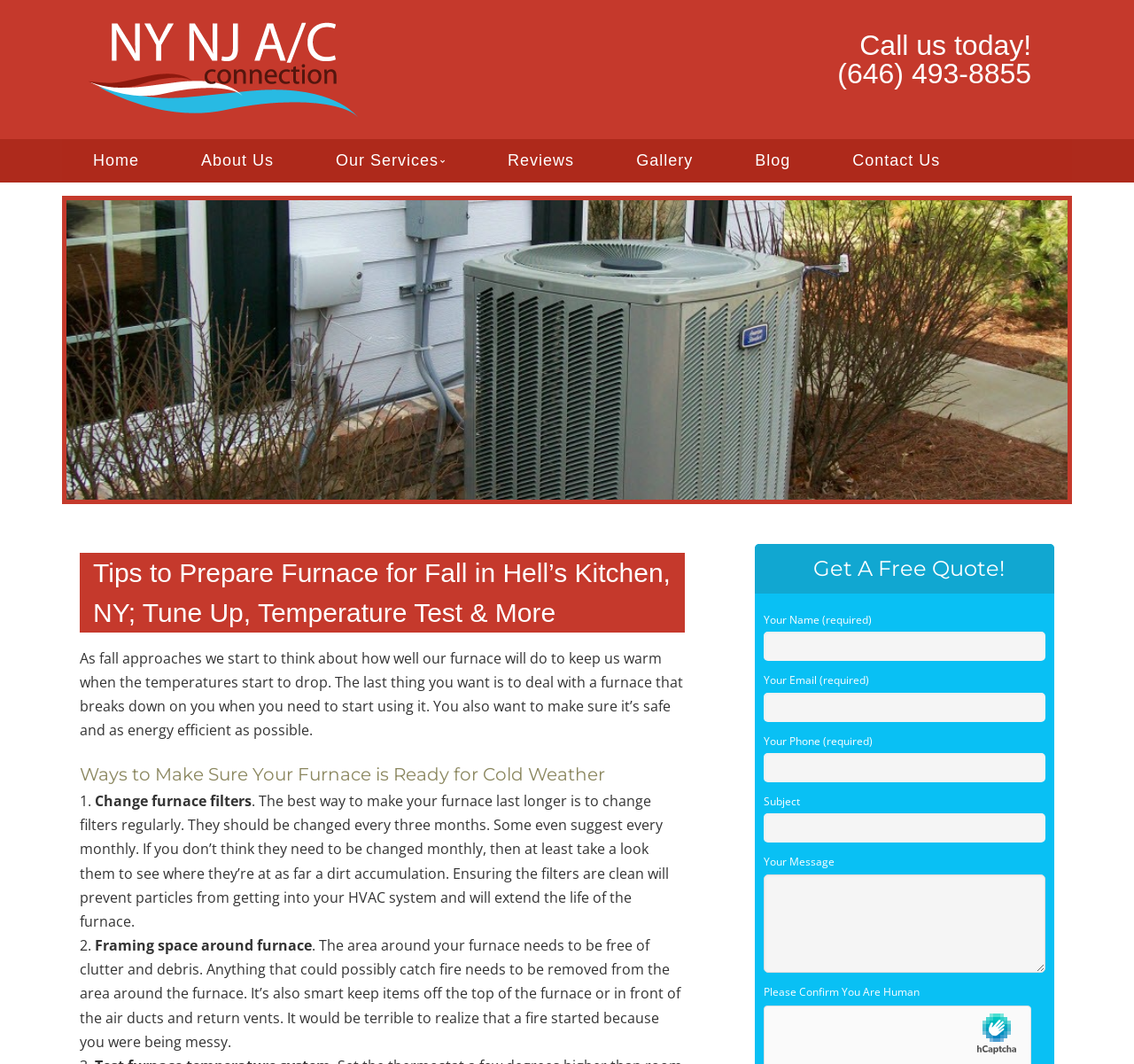What is the name of the company?
Using the visual information, answer the question in a single word or phrase.

NY NJ AC Connection